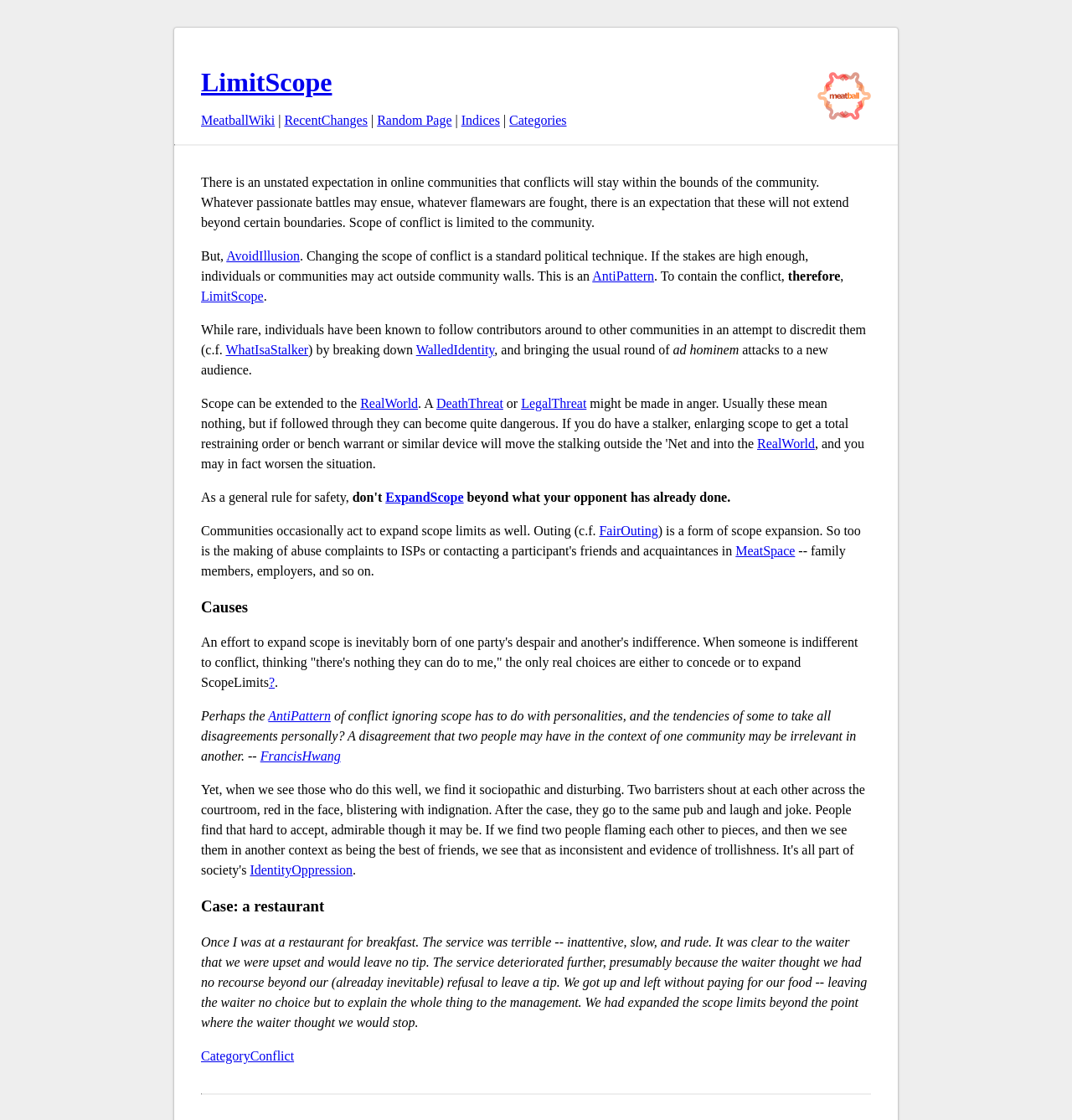Give an extensive and precise description of the webpage.

The webpage is about the concept of "LimitScope" in online communities, specifically how conflicts can extend beyond the community boundaries. At the top of the page, there is a heading that reads "LimitScope" with a home icon and a link to the Meatball Wiki homepage. Below this, there are several links to other pages on the wiki, including "RecentChanges", "Random Page", and "Indices".

The main content of the page is a passage of text that explains the concept of LimitScope. It describes how online communities often have an unspoken expectation that conflicts will stay within the community, but that individuals or communities may act outside these boundaries if the stakes are high enough. The text also mentions that changing the scope of conflict is a standard political technique.

Throughout the passage, there are several links to other related concepts, such as "AvoidIllusion", "AntiPattern", and "WalledIdentity". These links are scattered throughout the text, often in the middle of sentences.

Below the main passage, there are several sections with headings, including "Causes" and "Case: a restaurant". The "Causes" section discusses how efforts to expand scope are often born of despair and indifference, while the "Case: a restaurant" section provides a real-life example of how scope limits can be expanded in a conflict.

At the very bottom of the page, there is a horizontal separator line, followed by a link to the "CategoryConflict" page.